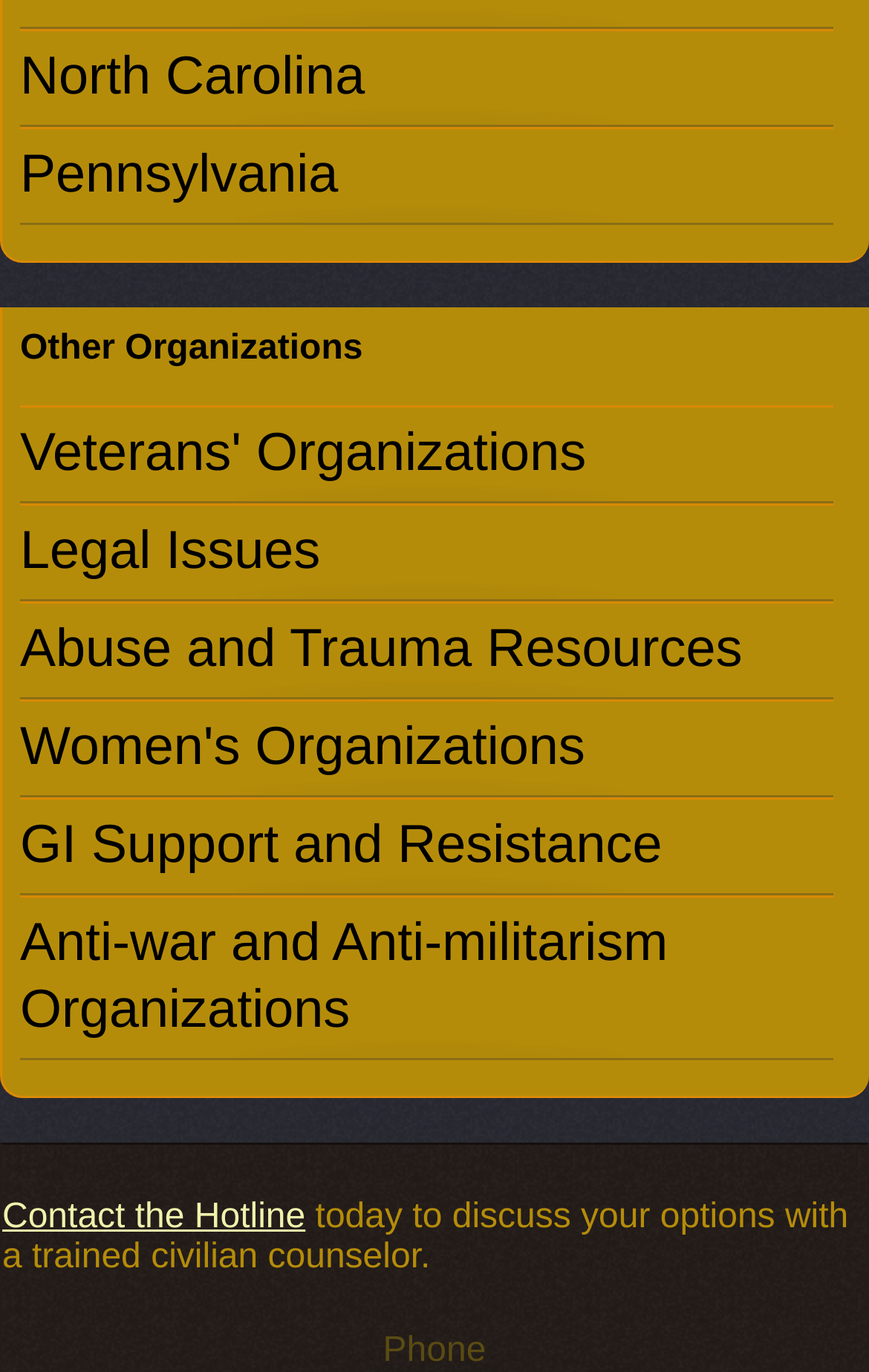Bounding box coordinates must be specified in the format (top-left x, top-left y, bottom-right x, bottom-right y). All values should be floating point numbers between 0 and 1. What are the bounding box coordinates of the UI element described as: Contact the Hotline

[0.003, 0.873, 0.351, 0.901]